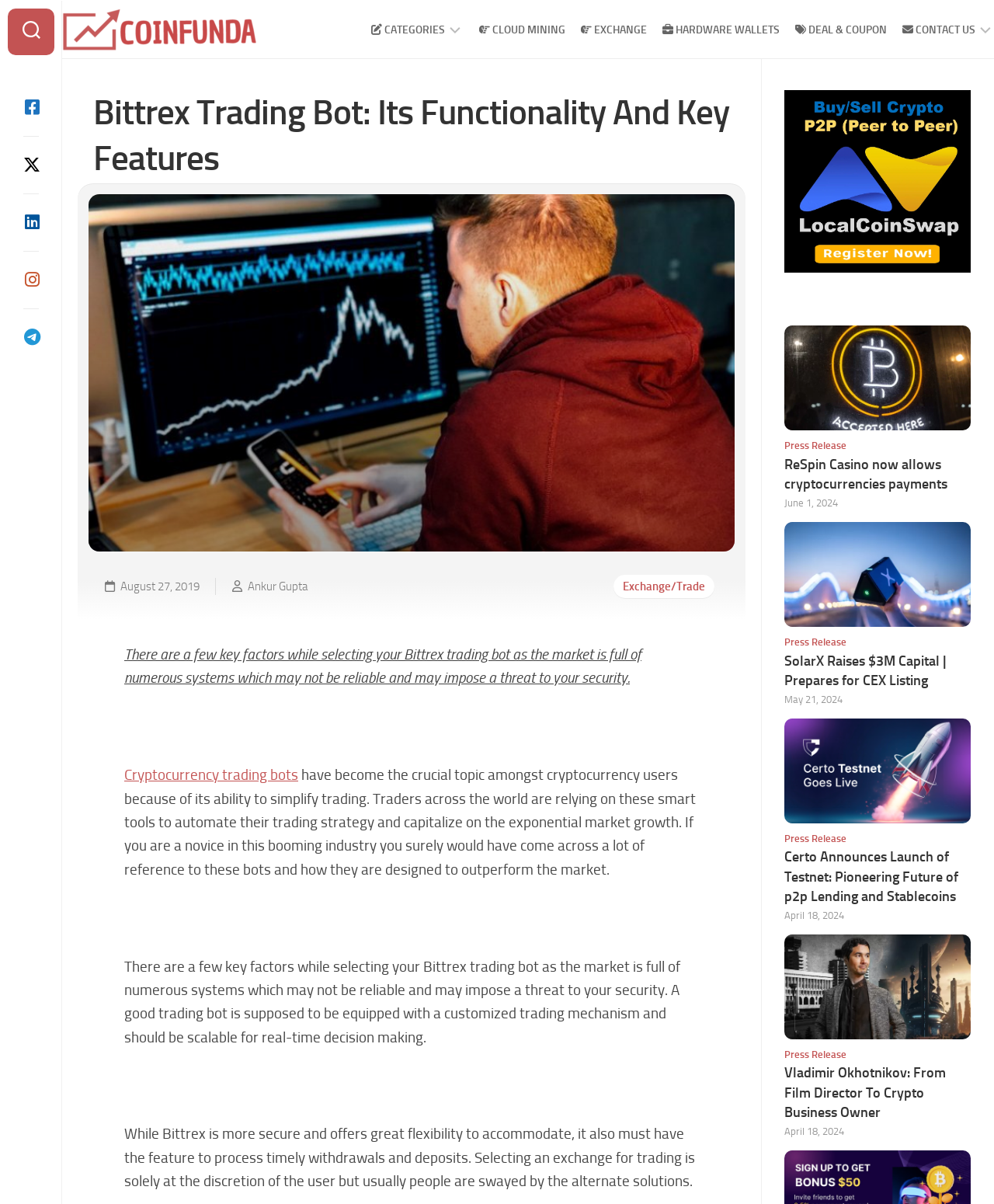Identify the bounding box coordinates of the area you need to click to perform the following instruction: "Click on the 'CONTACT US' link".

[0.877, 0.019, 0.95, 0.032]